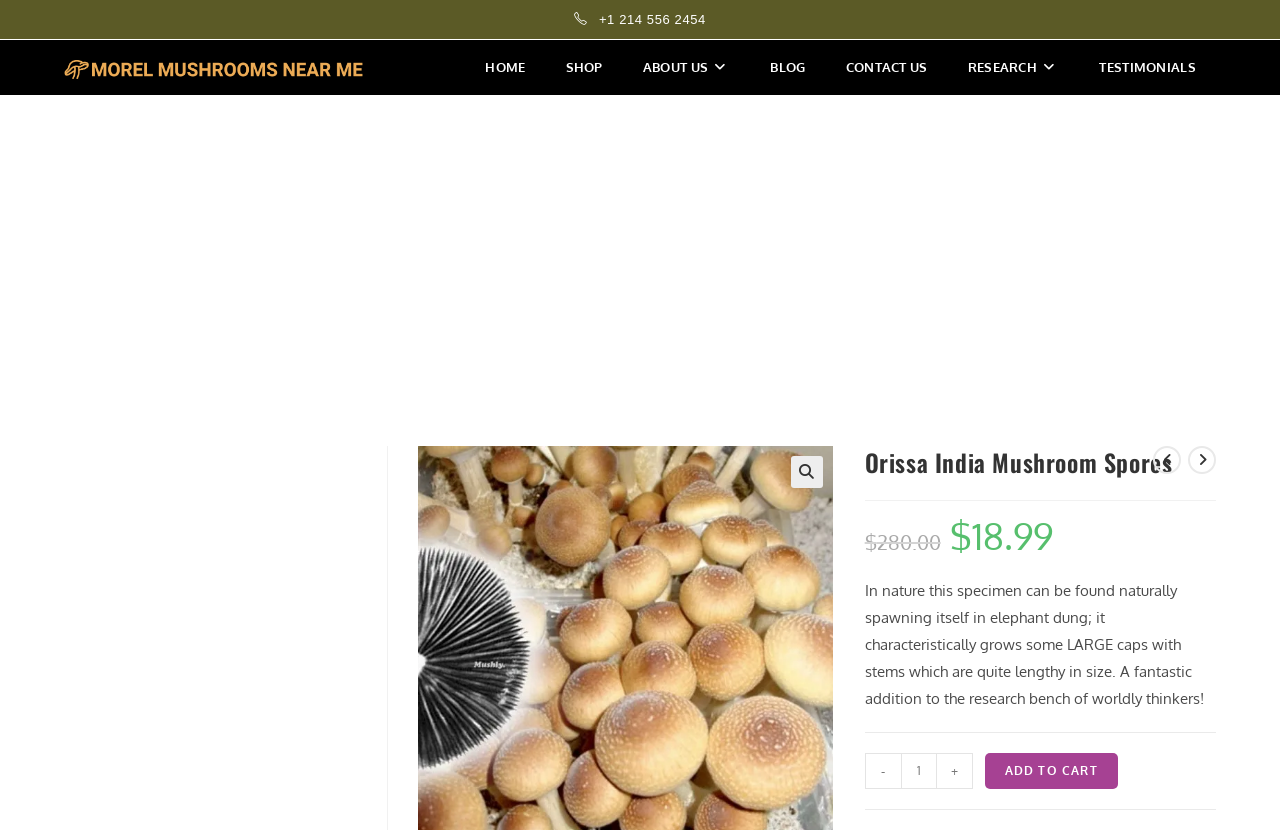Identify the bounding box coordinates of the specific part of the webpage to click to complete this instruction: "Add to cart".

[0.769, 0.907, 0.873, 0.951]